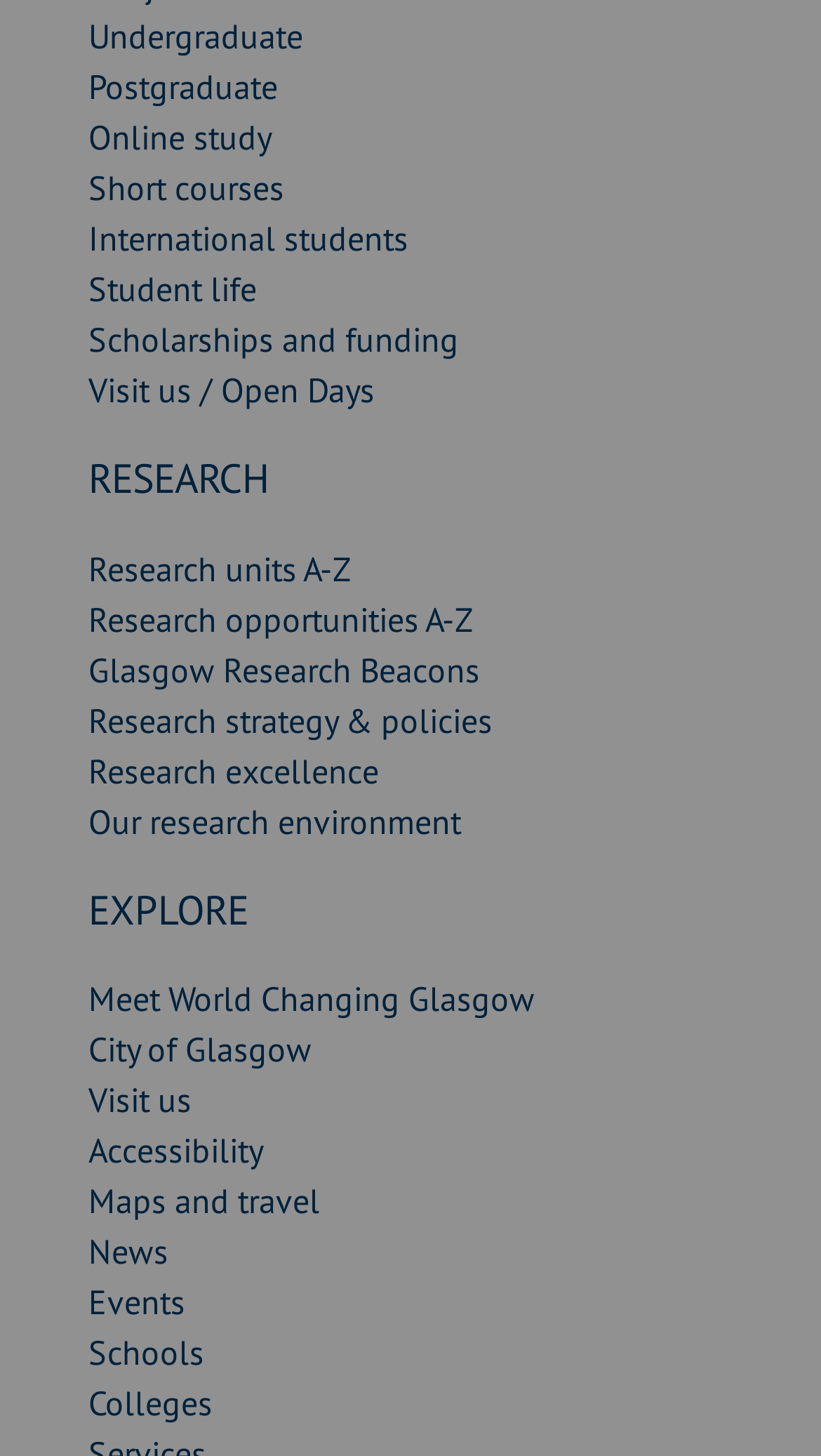What is the last link under 'EXPLORE'?
Kindly give a detailed and elaborate answer to the question.

I looked at the links under the 'EXPLORE' heading and found that the last link is 'Colleges'.